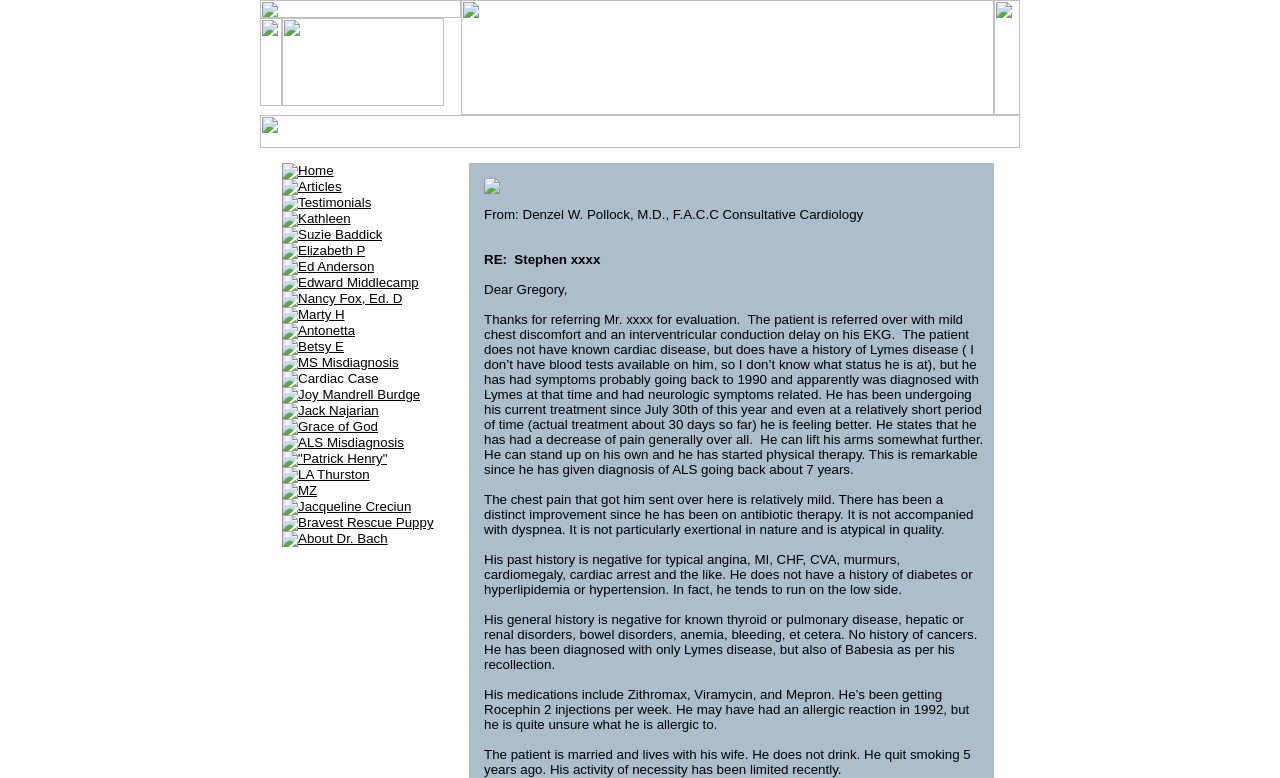Please identify the bounding box coordinates for the region that you need to click to follow this instruction: "Click on Home".

[0.22, 0.21, 0.339, 0.23]